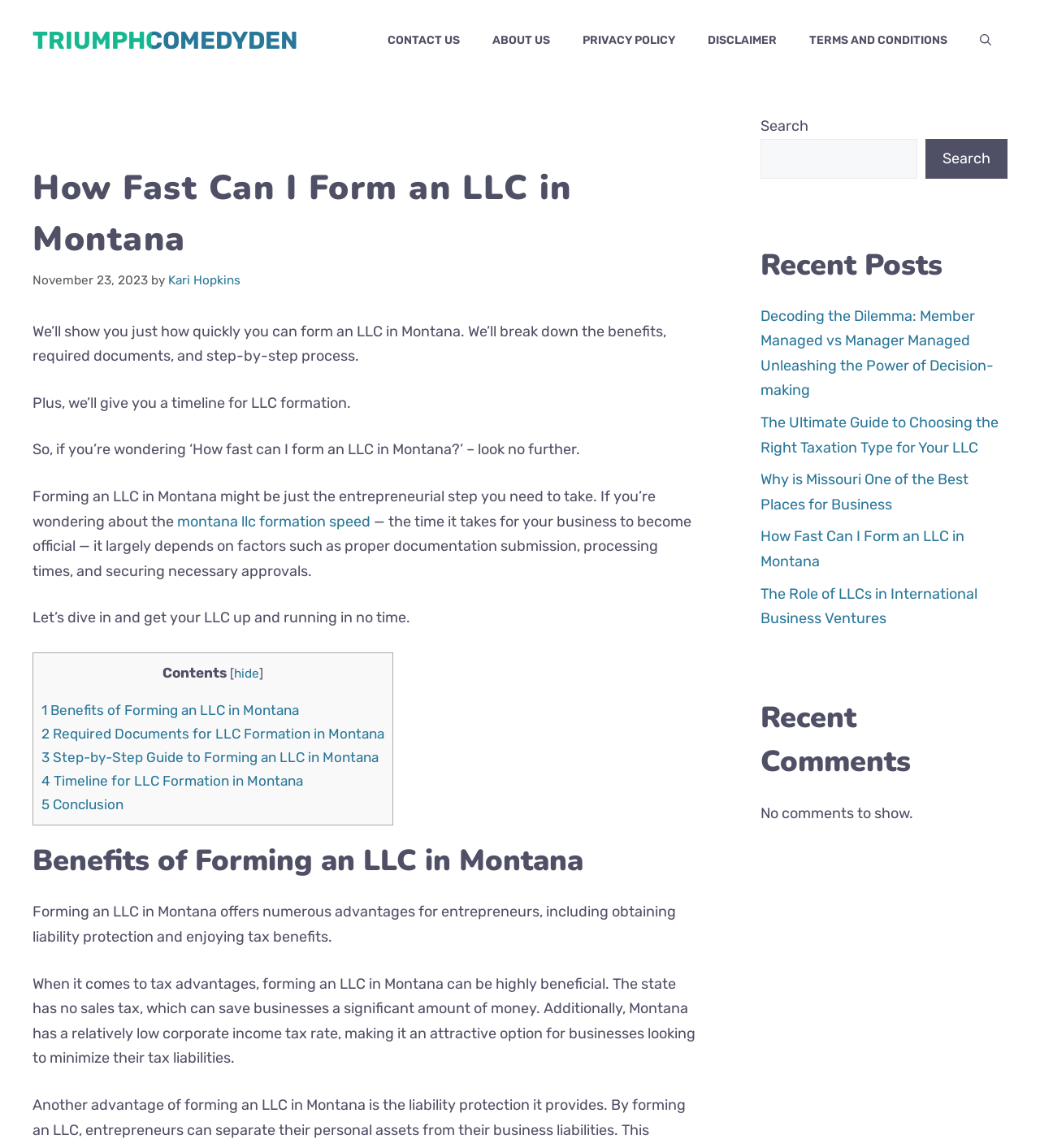What is the benefit of forming an LLC in Montana mentioned in the article?
Identify the answer in the screenshot and reply with a single word or phrase.

Tax benefits